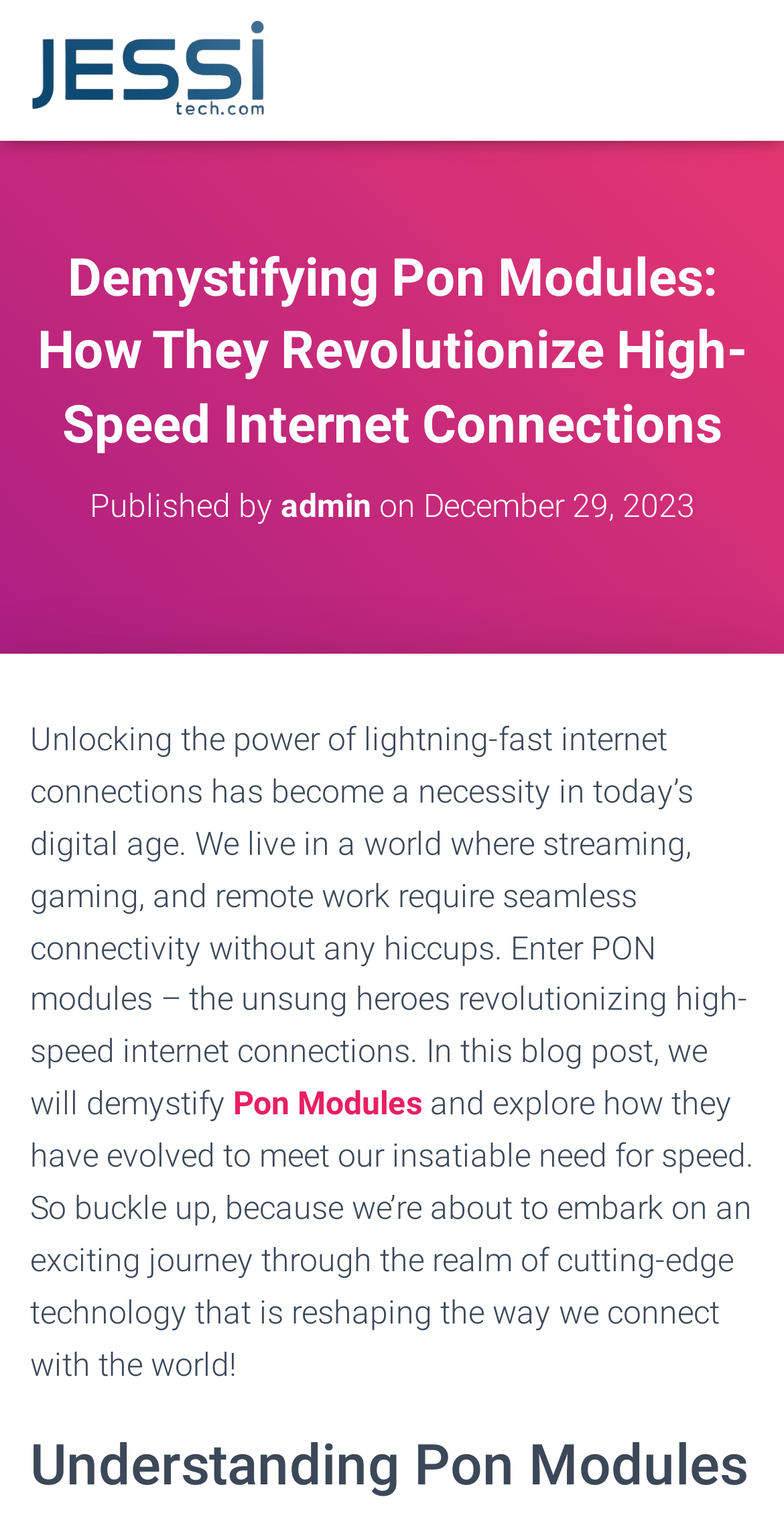When was the blog post published? Observe the screenshot and provide a one-word or short phrase answer.

December 29, 2023